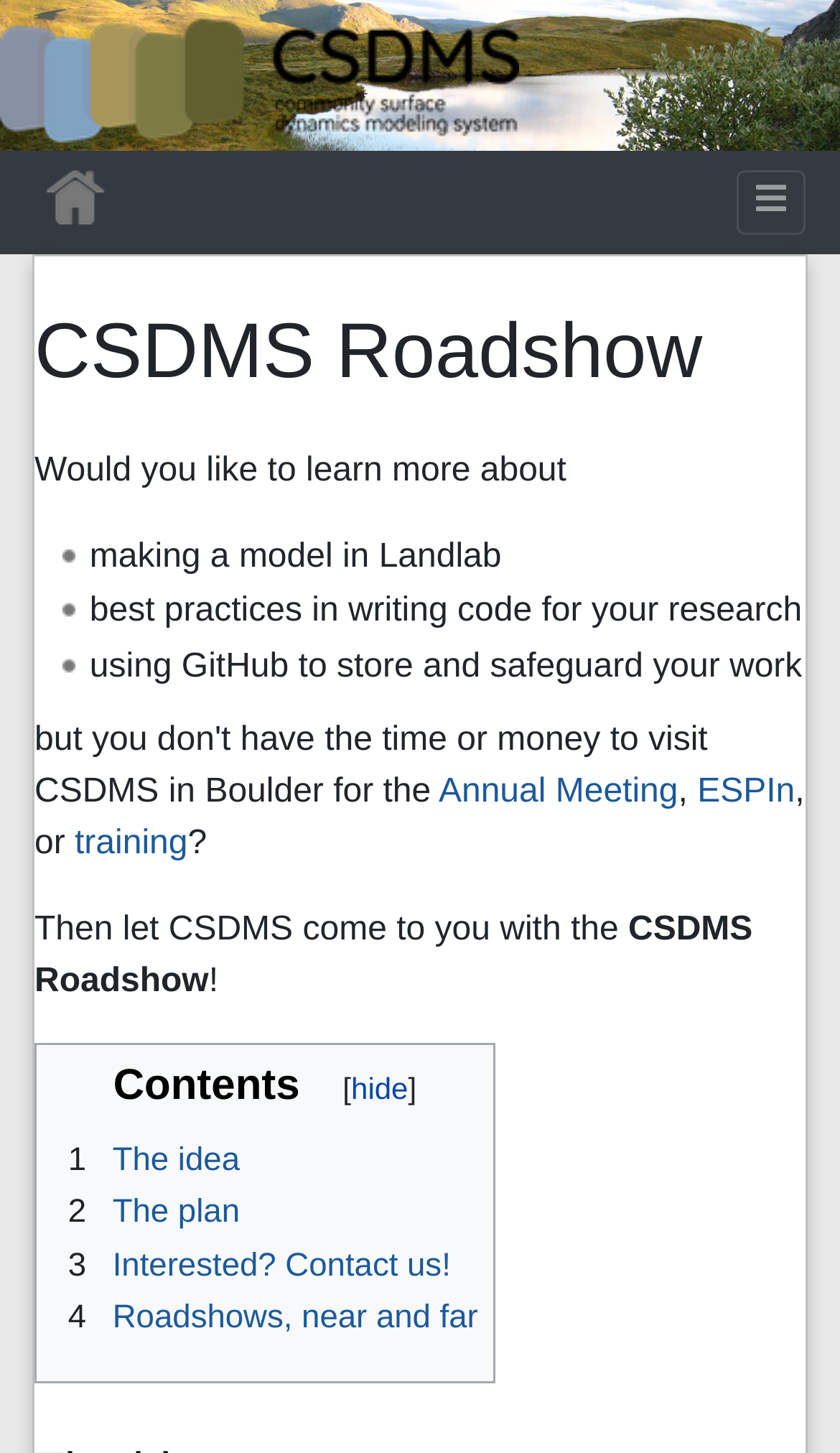Pinpoint the bounding box coordinates of the clickable area necessary to execute the following instruction: "Hide the contents". The coordinates should be given as four float numbers between 0 and 1, namely [left, top, right, bottom].

[0.062, 0.73, 0.095, 0.749]